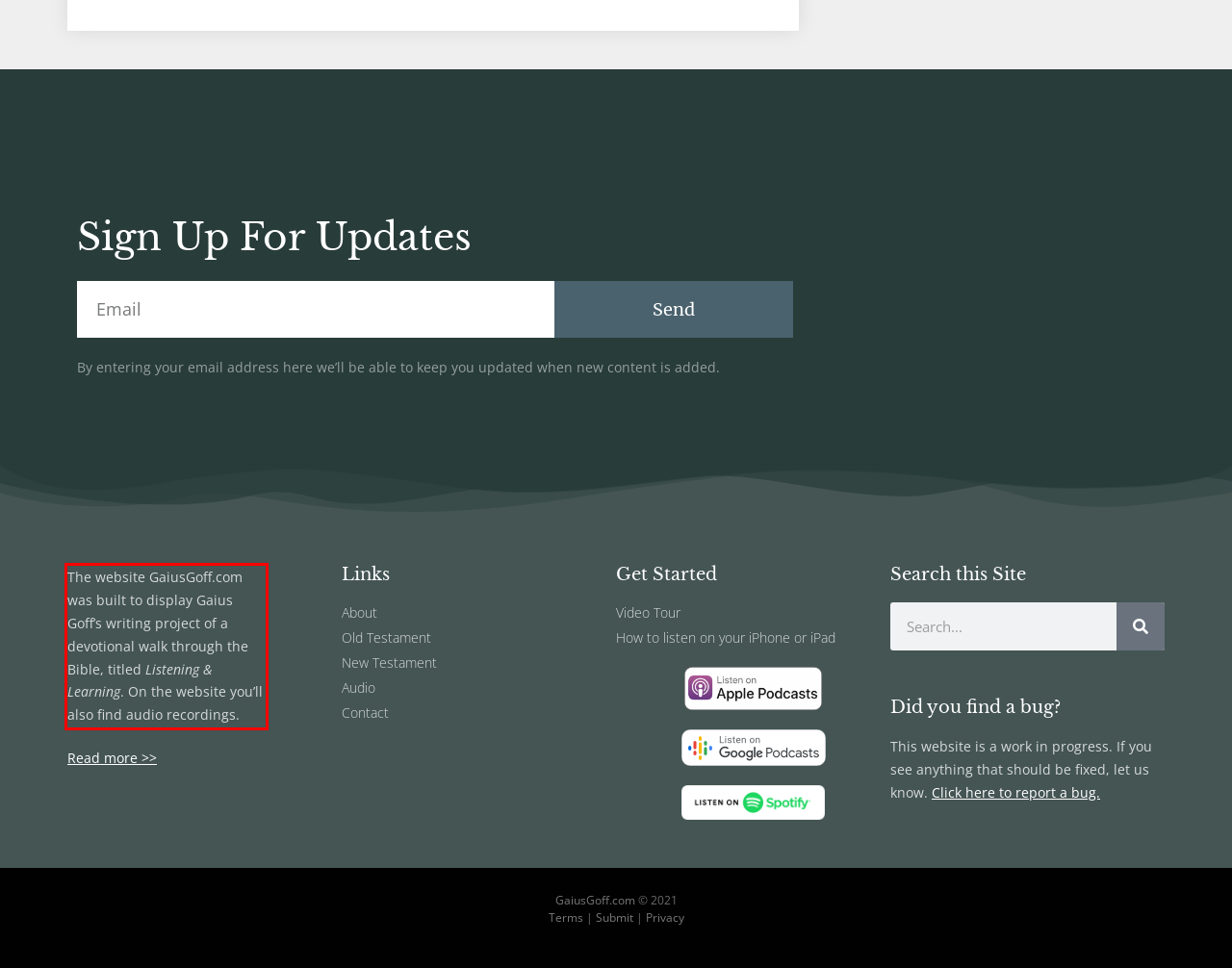Identify the text within the red bounding box on the webpage screenshot and generate the extracted text content.

The website GaiusGoff.com was built to display Gaius Goff’s writing project of a devotional walk through the Bible, titled Listening & Learning. On the website you’ll also find audio recordings.